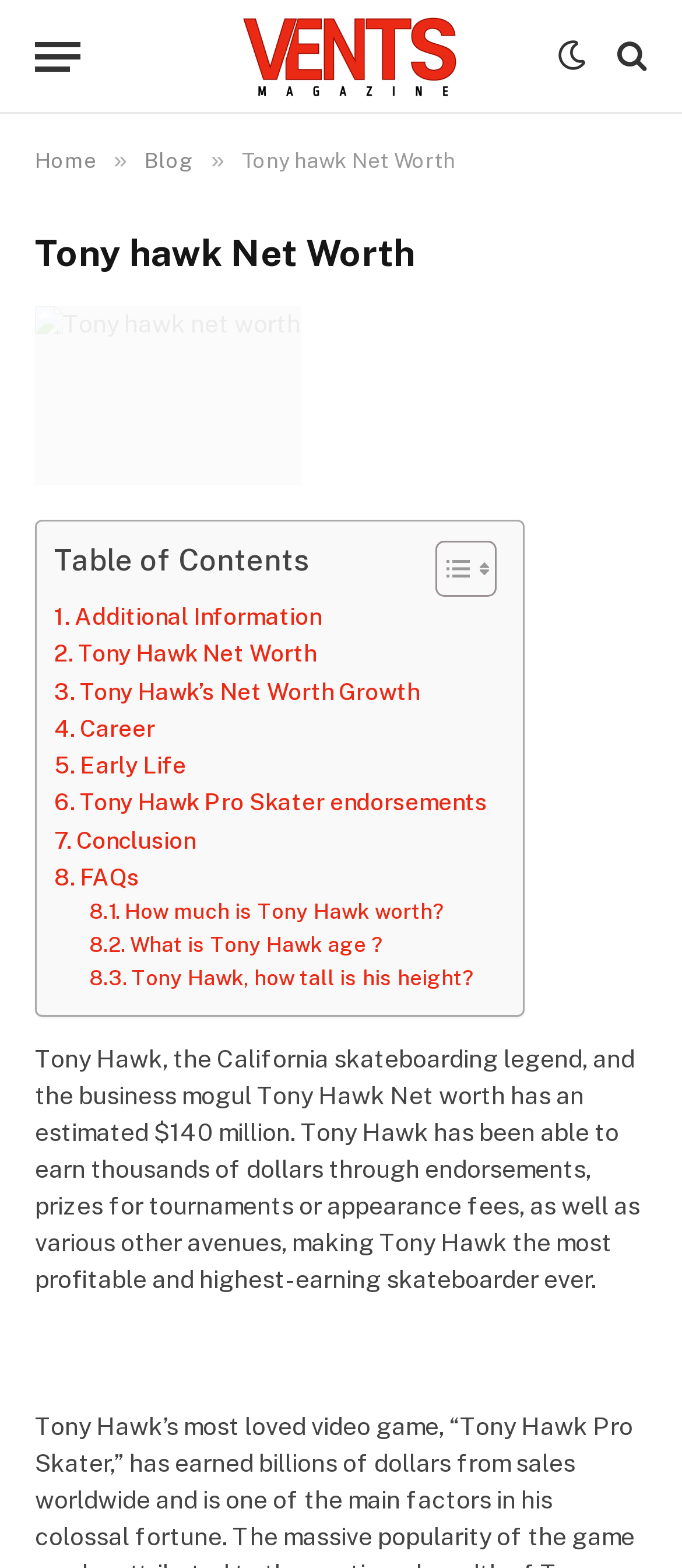Provide the bounding box coordinates of the area you need to click to execute the following instruction: "Read article about Gold prices".

None